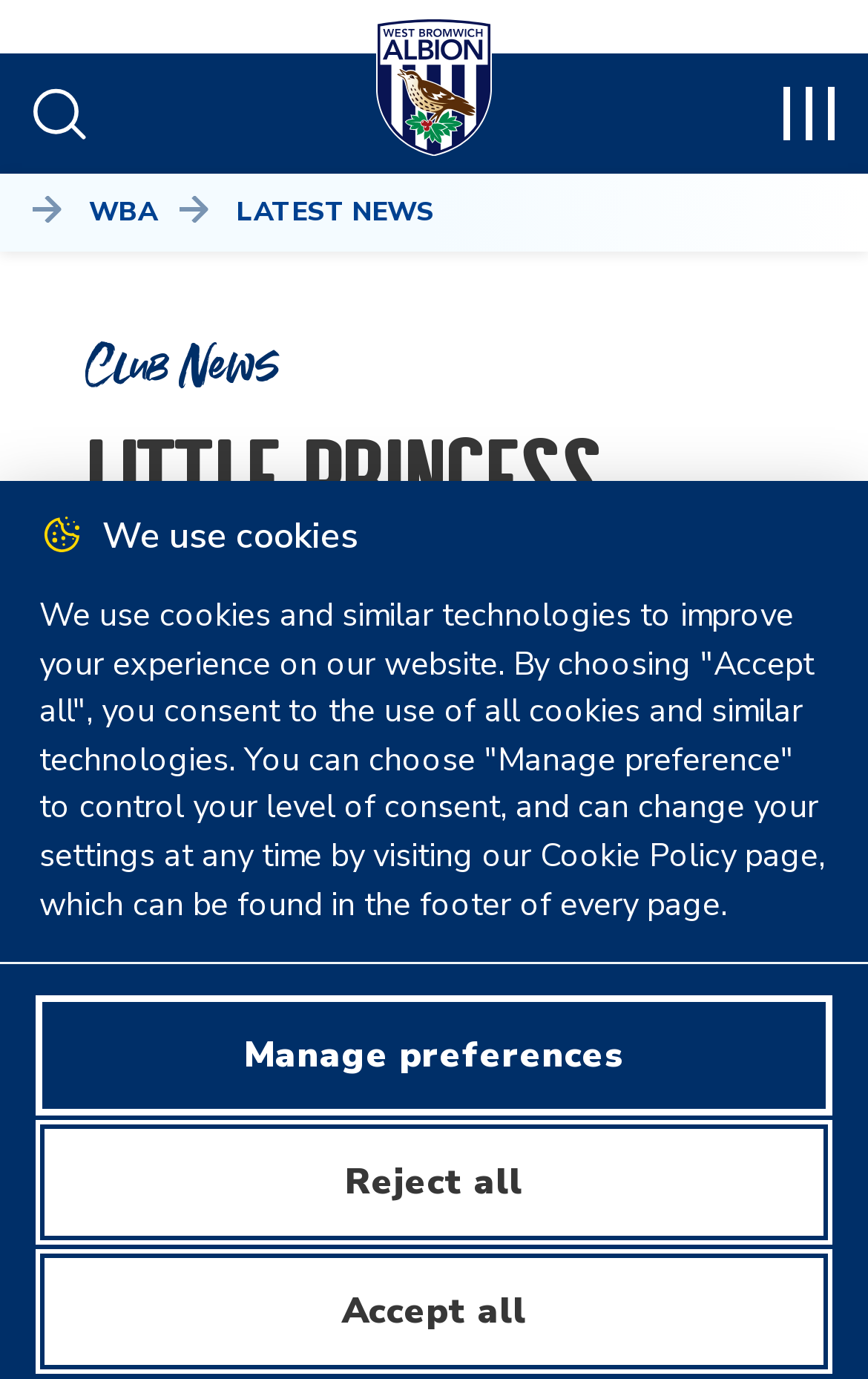Give a detailed account of the webpage, highlighting key information.

The webpage is about an event related to West Bromwich Albion, specifically a Little Princess Trust collection to be held at a Blackpool game. 

At the top left corner, there is a "Skip to main content" link. Next to it, on the same horizontal line, is a "Search" button with a search icon. On the top right corner, there is an empty button. 

Below the top section, there is a "West Bromwich Albion" link with a logo image. 

Underneath, there is a navigation section with a "Breadcrumb" heading. Within this section, there are two links: "WBA" and "LATEST NEWS". The "LATEST NEWS" link has a subheading "Club News" and a main heading "LITTLE PRINCESS TRUST COLLECTION TO BE HELD AT BLACKPOOL GAME". Below the main heading, there is a date "13th April". 

Further down, there is a "We use cookies" heading, followed by a paragraph of text explaining the use of cookies on the website. Below the text, there are three buttons: "Accept all", "Reject all", and "Manage preferences".